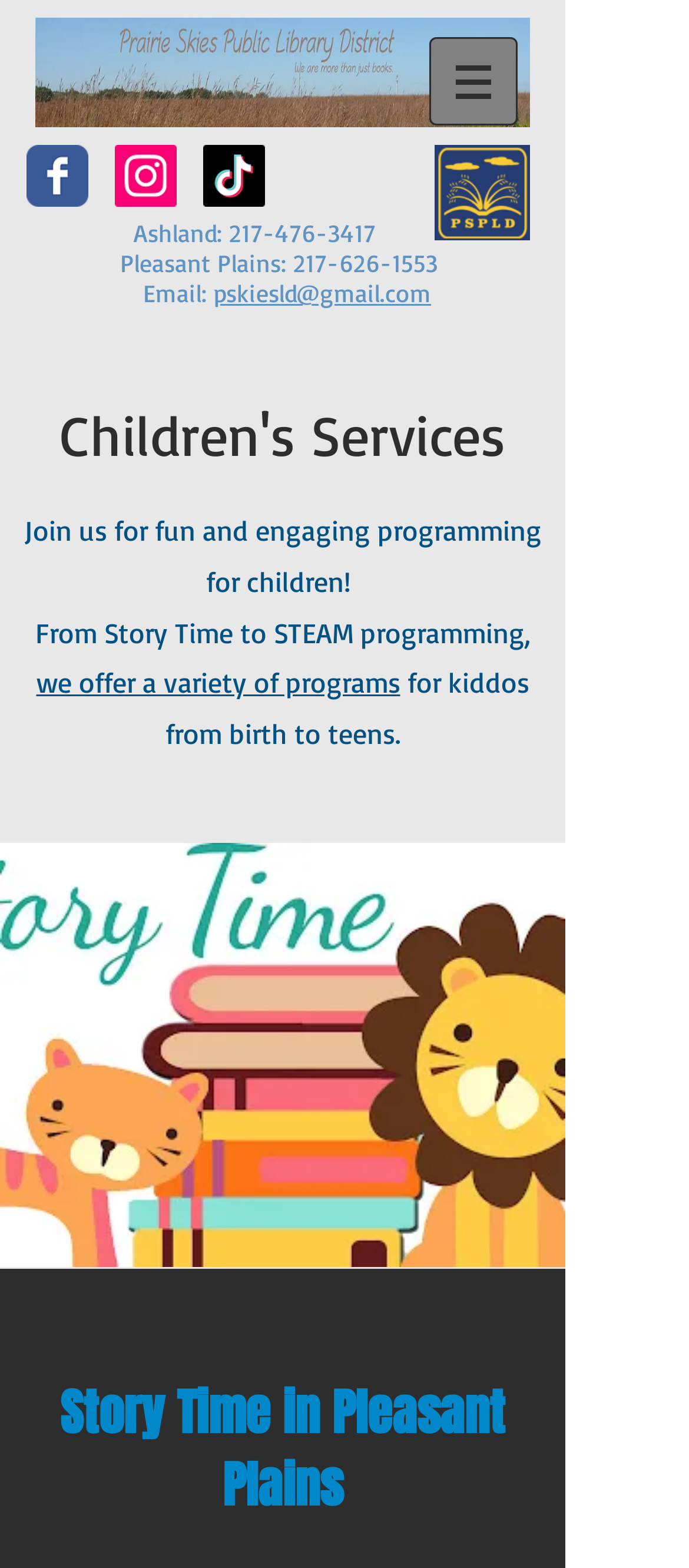Kindly provide the bounding box coordinates of the section you need to click on to fulfill the given instruction: "Visit the Wix Facebook page".

[0.038, 0.092, 0.128, 0.132]